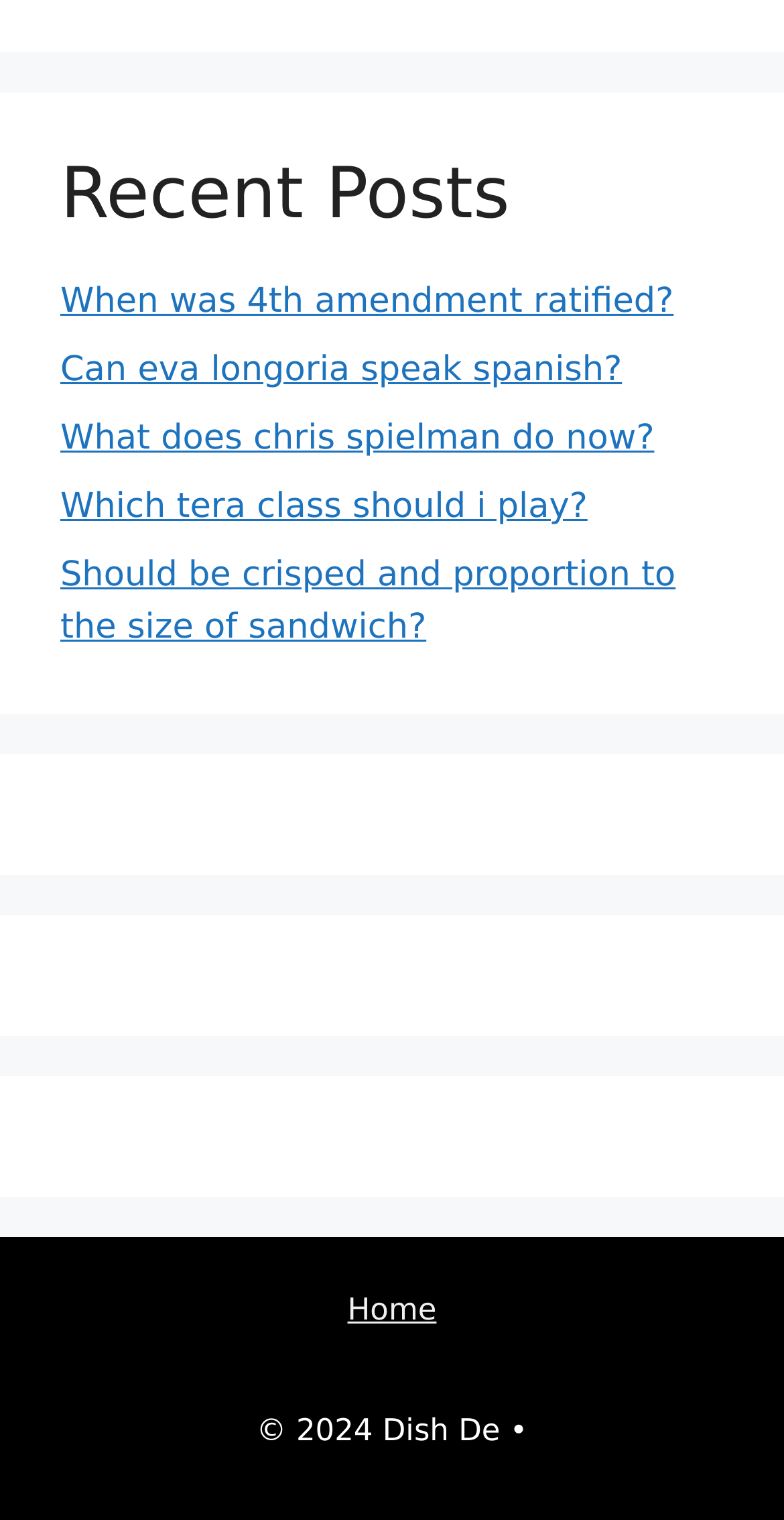Where is the copyright information located?
Answer with a single word or phrase, using the screenshot for reference.

Bottom of the page